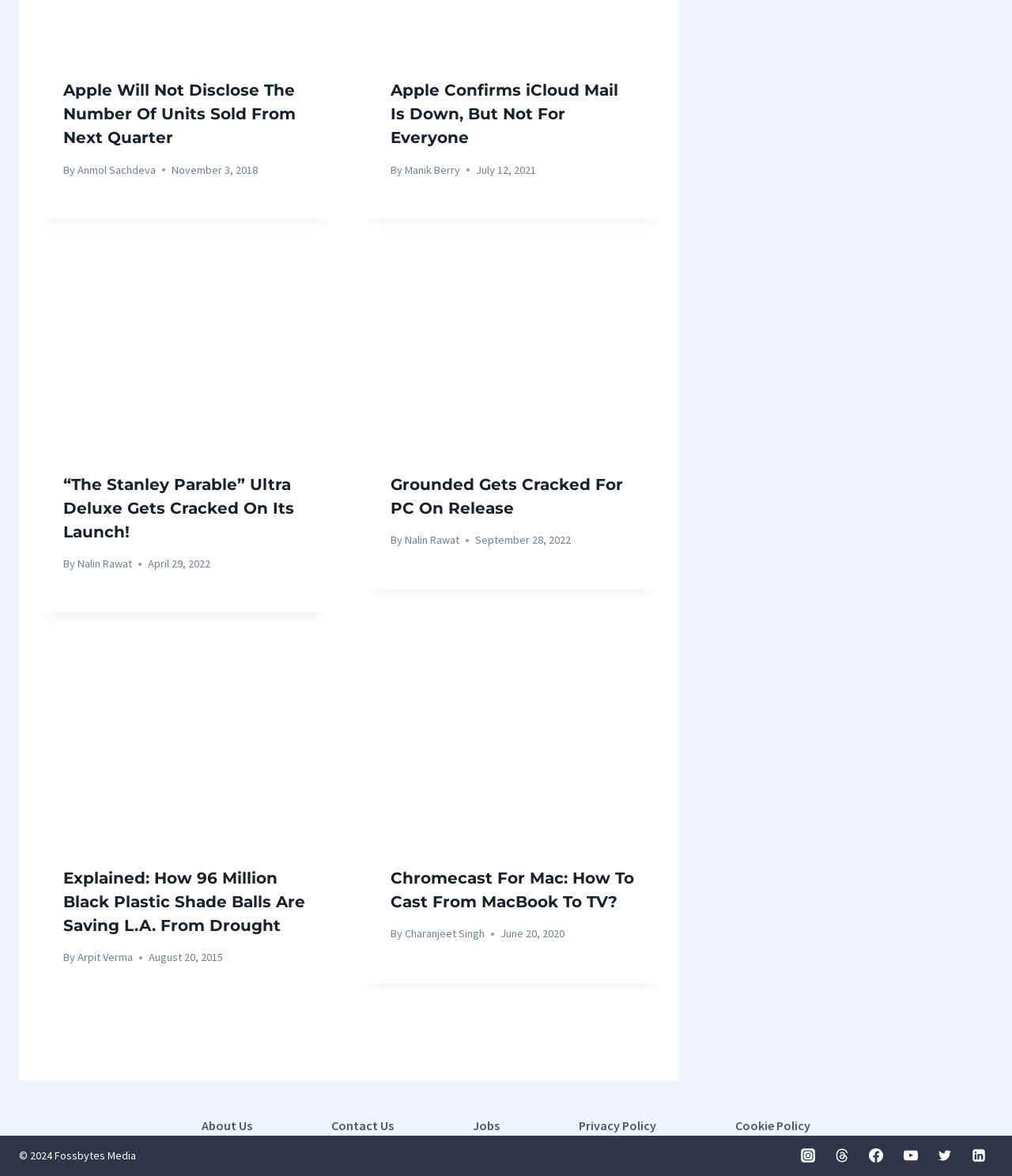Find the bounding box coordinates of the element's region that should be clicked in order to follow the given instruction: "Follow Fossbytes Media on Instagram". The coordinates should consist of four float numbers between 0 and 1, i.e., [left, top, right, bottom].

[0.784, 0.971, 0.813, 0.995]